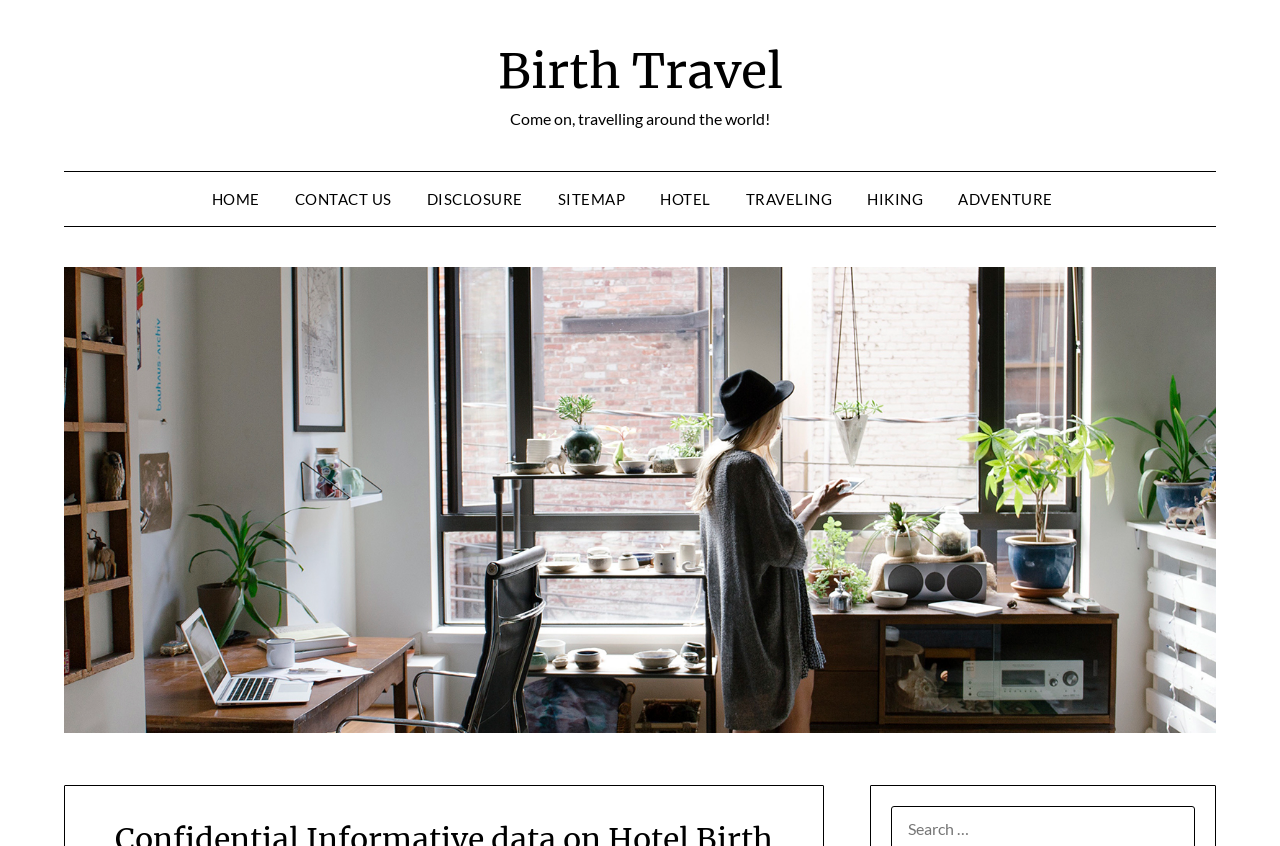Describe all the key features of the webpage in detail.

The webpage is about Birth Travel, with a prominent title "Confidential Informative data on Hotel Birth That Only The Experts Know Exist – Birth Travel" at the top. Below the title, there is a link to "Birth Travel" positioned slightly to the right. 

Next to the link, a motivational phrase "Come on, travelling around the world!" is displayed. 

On the top-left section of the page, there is a navigation menu consisting of 7 links: "HOME", "CONTACT US", "DISCLOSURE", "SITEMAP", "HOTEL", "TRAVELING", and "HIKING", followed by "ADVENTURE" on the right. These links are aligned horizontally and are positioned near the top of the page.

The main content area of the page is dominated by a large image related to "Birth Travel", which occupies most of the page's width and height, stretching from the top-center to the bottom-right corner.